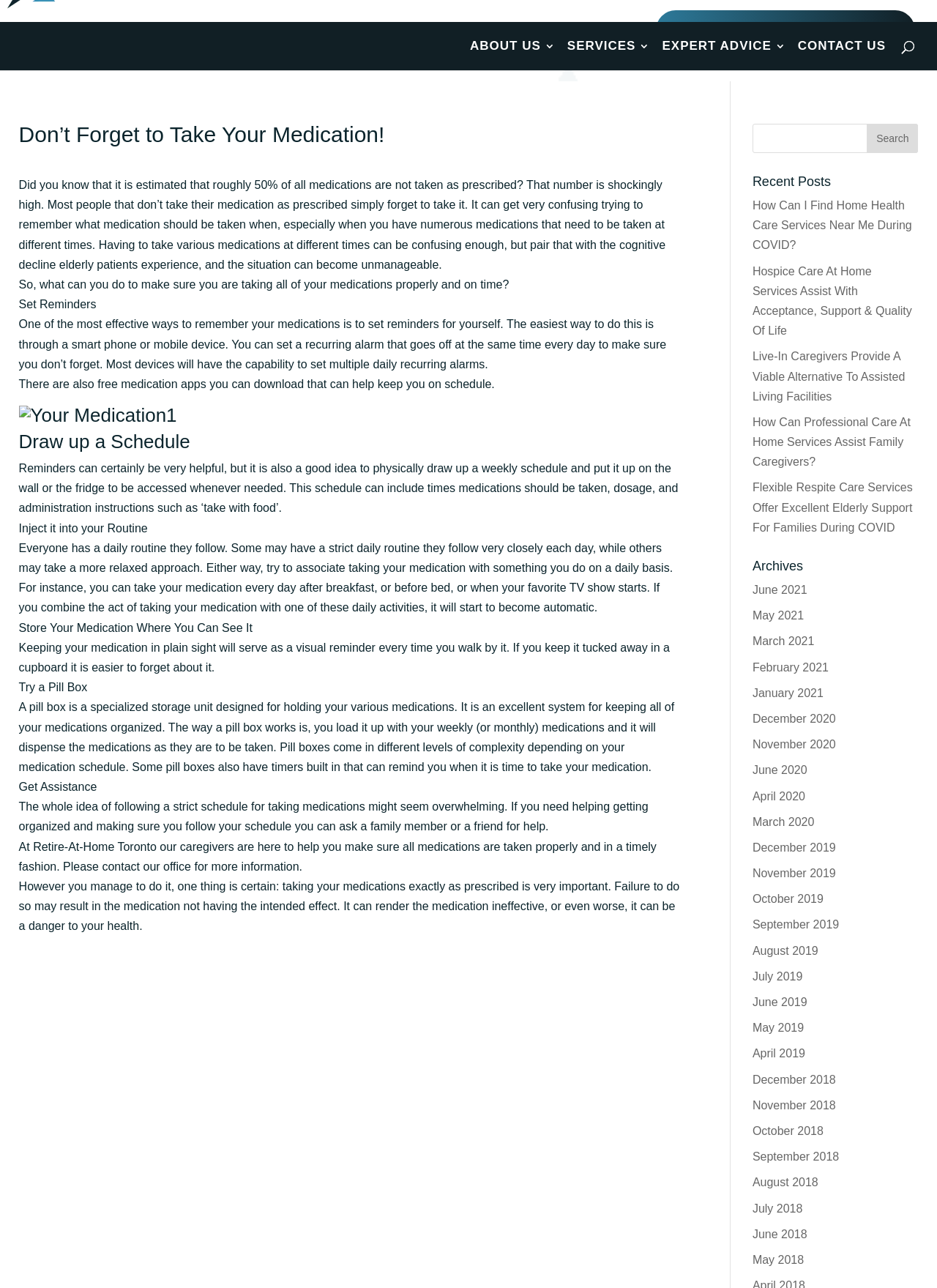Determine the bounding box coordinates of the region I should click to achieve the following instruction: "Search for something". Ensure the bounding box coordinates are four float numbers between 0 and 1, i.e., [left, top, right, bottom].

[0.053, 0.017, 0.953, 0.018]